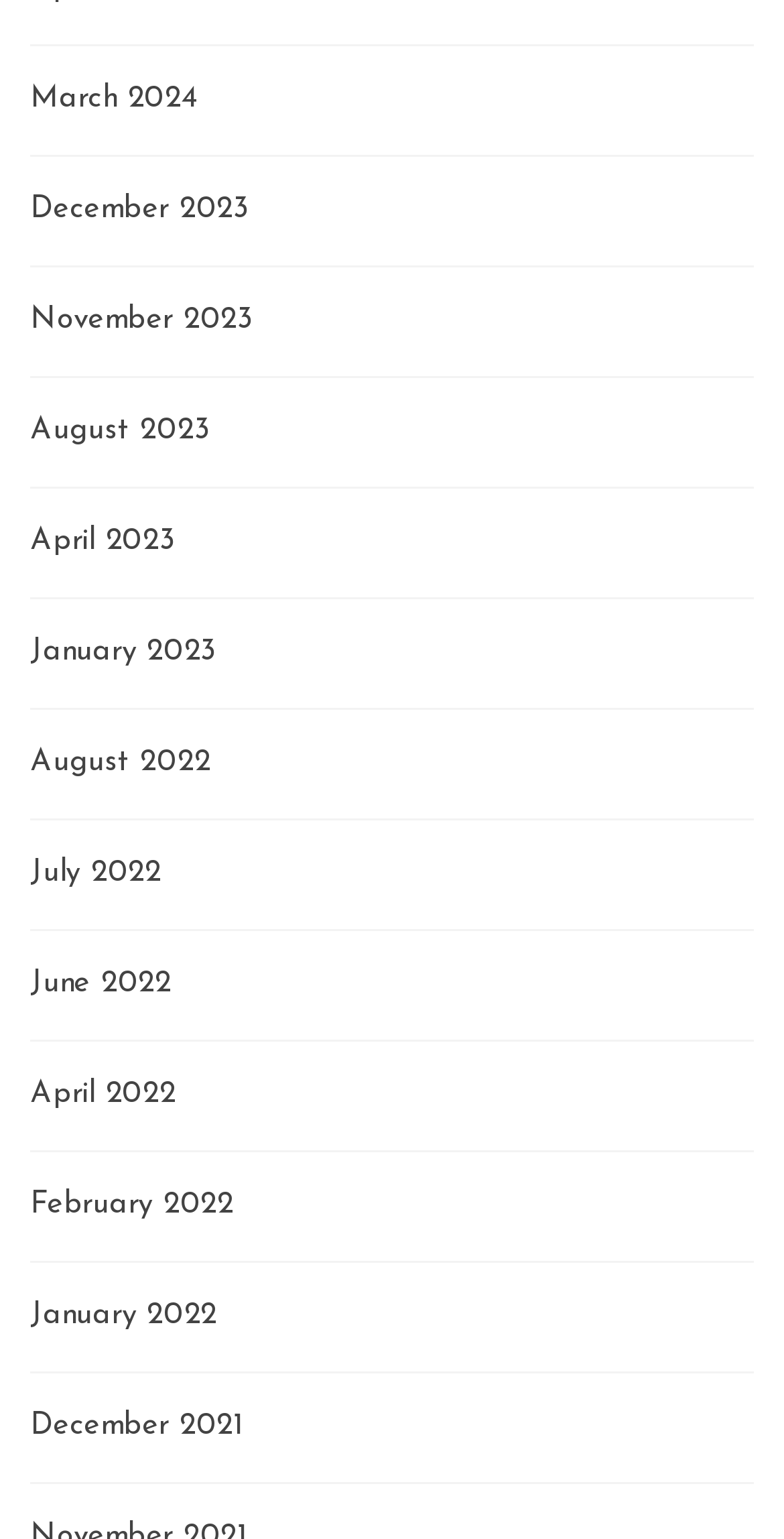Could you indicate the bounding box coordinates of the region to click in order to complete this instruction: "Check August 2023".

[0.038, 0.271, 0.269, 0.291]